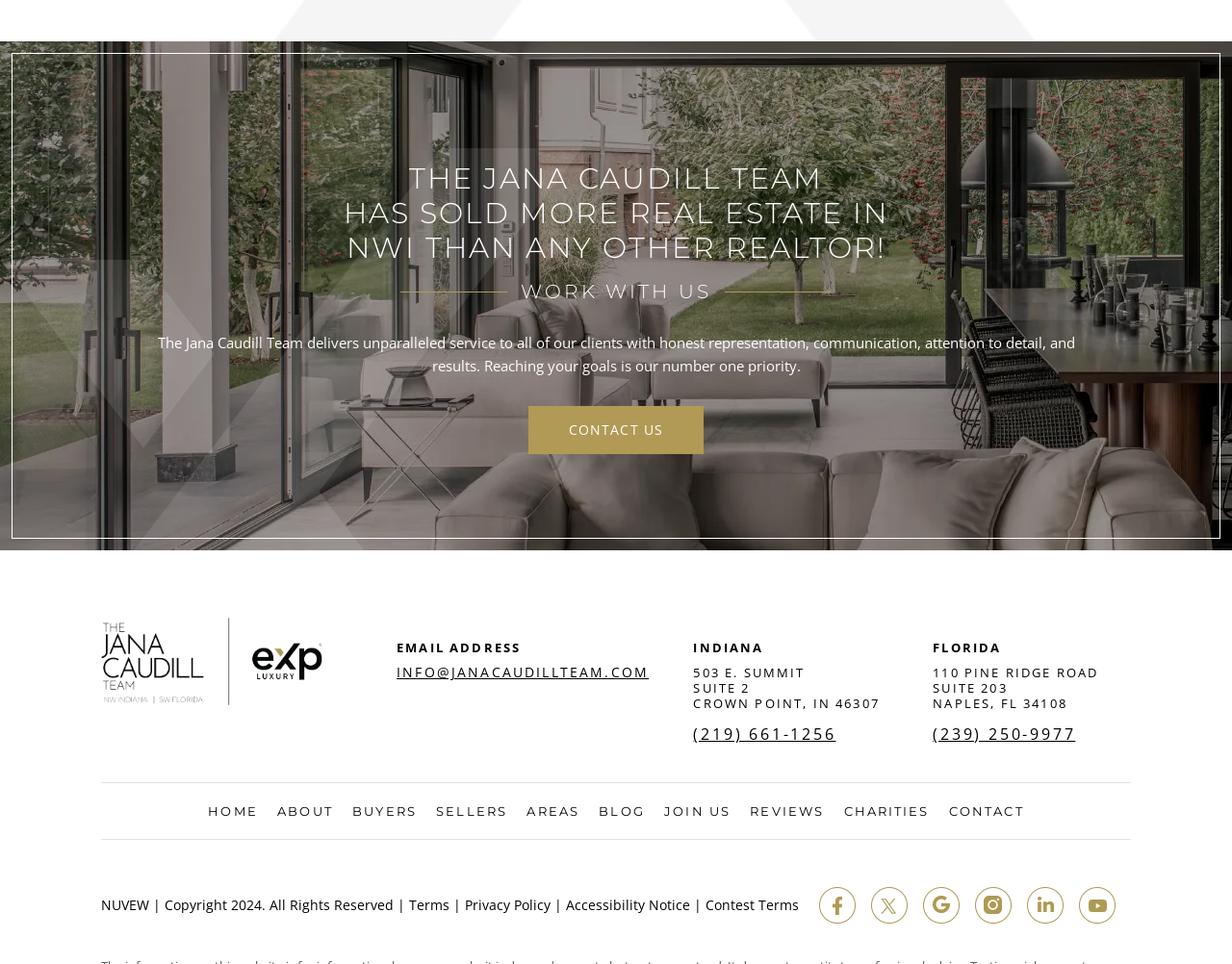Identify the bounding box coordinates of the region that should be clicked to execute the following instruction: "Email to 'INFO@JANACAUDILLTEAM.COM'".

[0.322, 0.691, 0.527, 0.705]